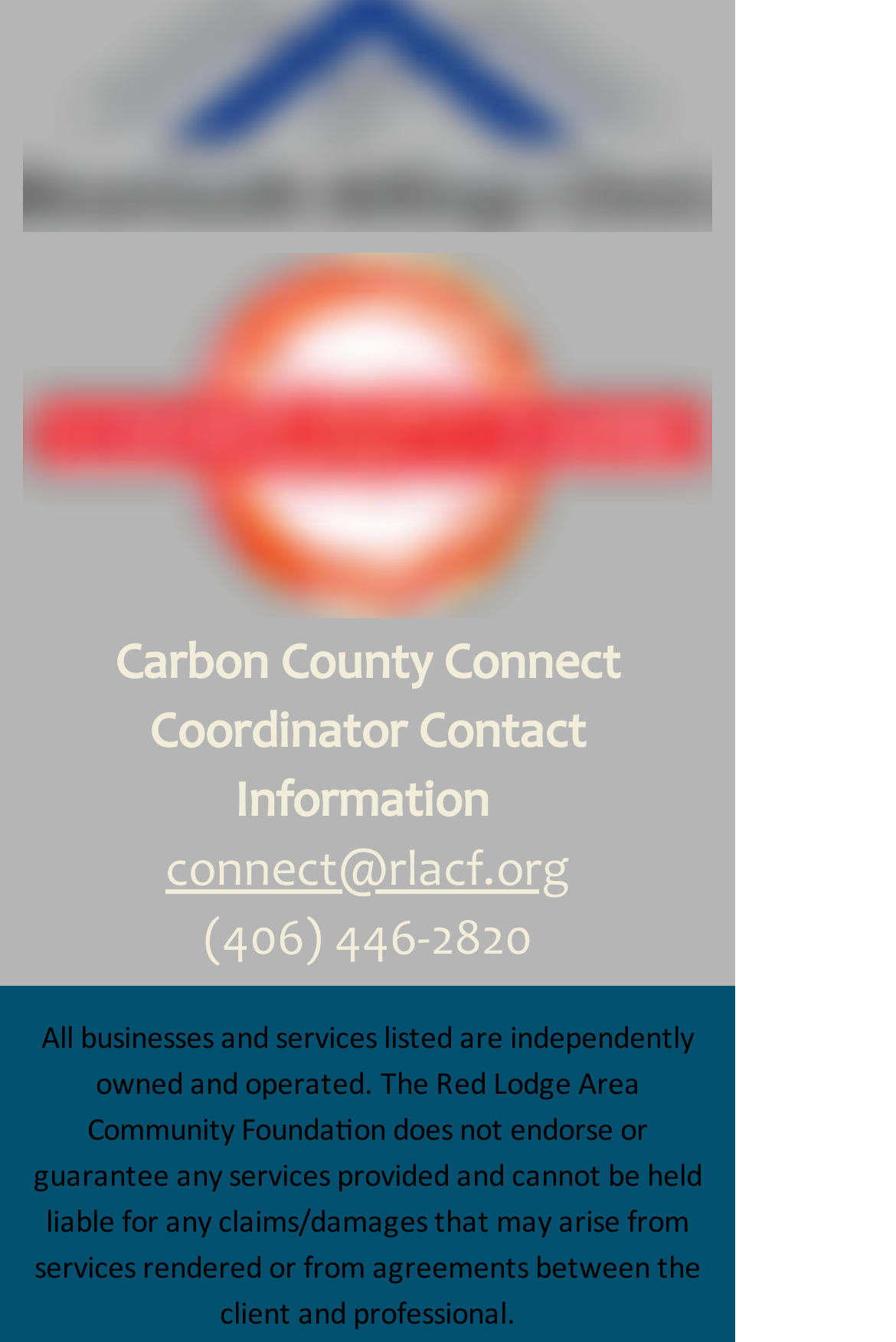How many contact methods are provided for the Carbon County Connect Coordinator?
Please respond to the question with a detailed and thorough explanation.

The webpage provides two contact methods for the Carbon County Connect Coordinator, which are an email address and a phone number, both of which are clickable links.